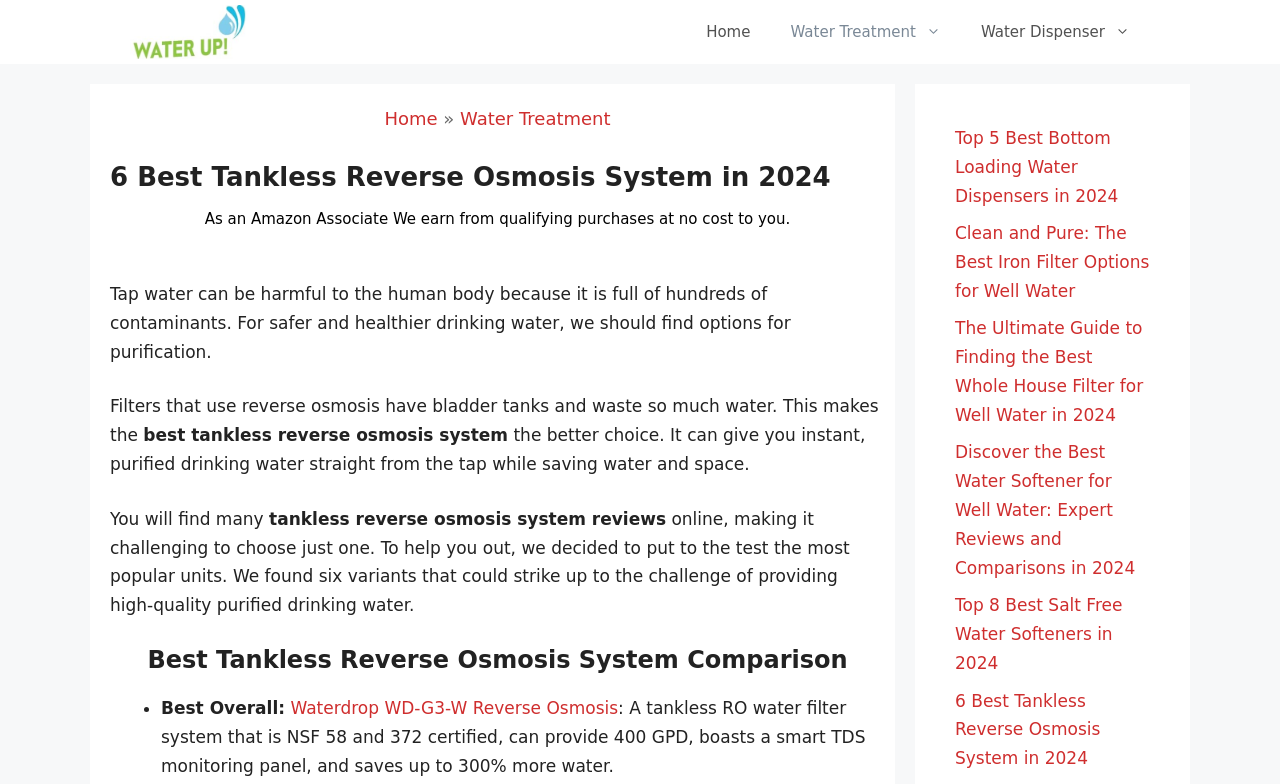For the element described, predict the bounding box coordinates as (top-left x, top-left y, bottom-right x, bottom-right y). All values should be between 0 and 1. Element description: Waterdrop WD-G3-W Reverse Osmosis

[0.227, 0.891, 0.483, 0.916]